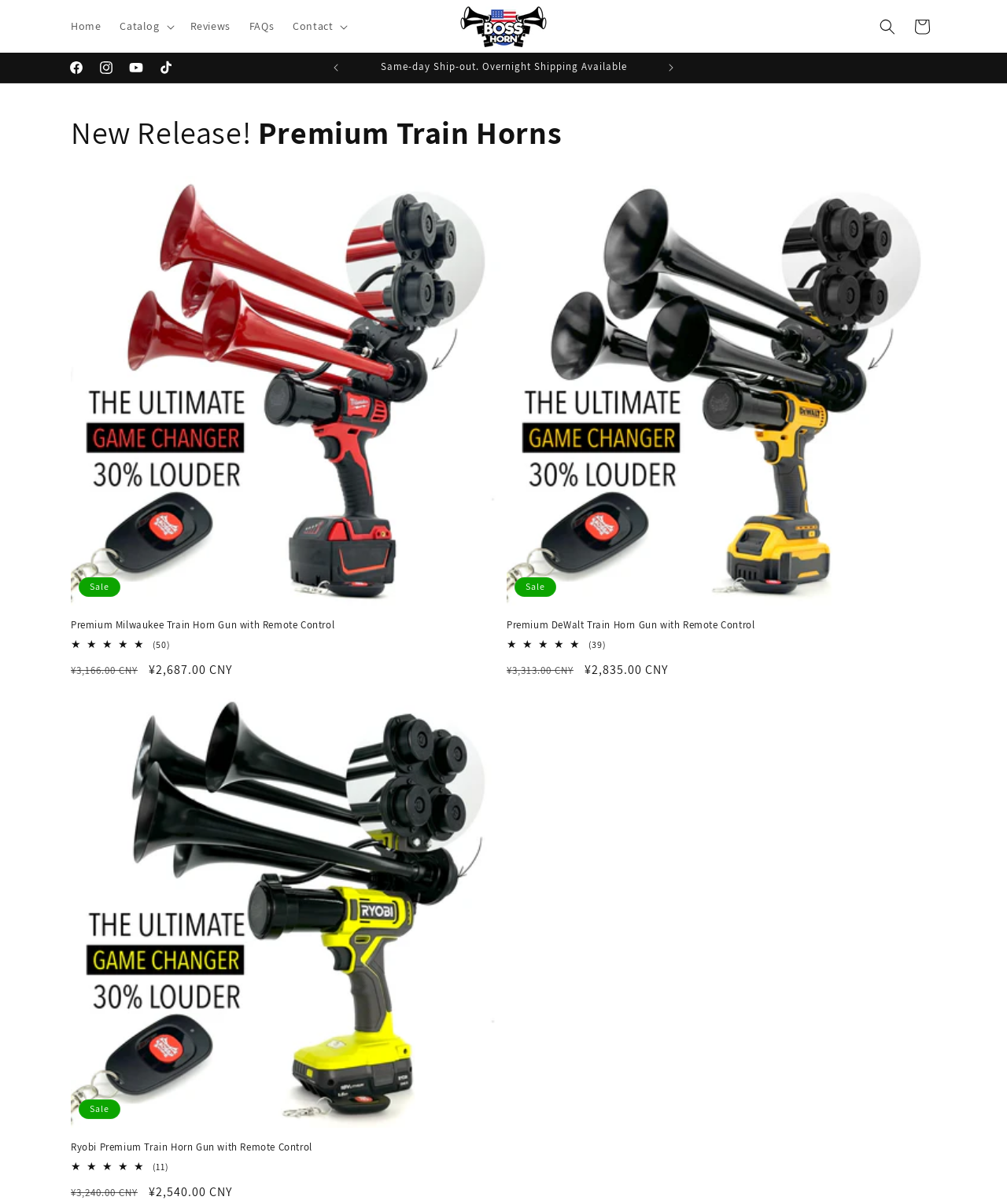Generate the text content of the main headline of the webpage.

Customize Your Ride with USB Programmable Car Horn